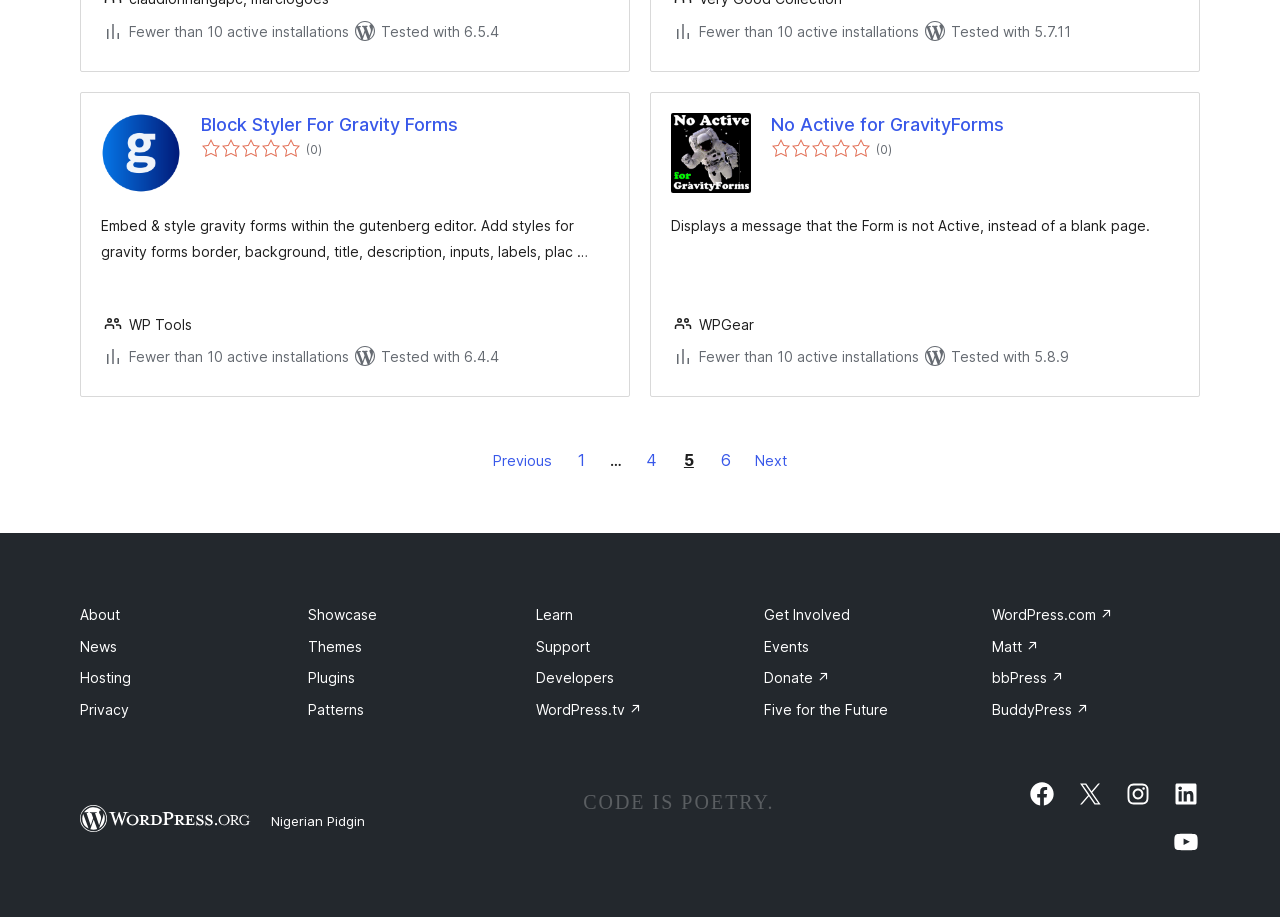Please identify the bounding box coordinates of the clickable area that will fulfill the following instruction: "Navigate to the next page". The coordinates should be in the format of four float numbers between 0 and 1, i.e., [left, top, right, bottom].

[0.584, 0.479, 0.621, 0.526]